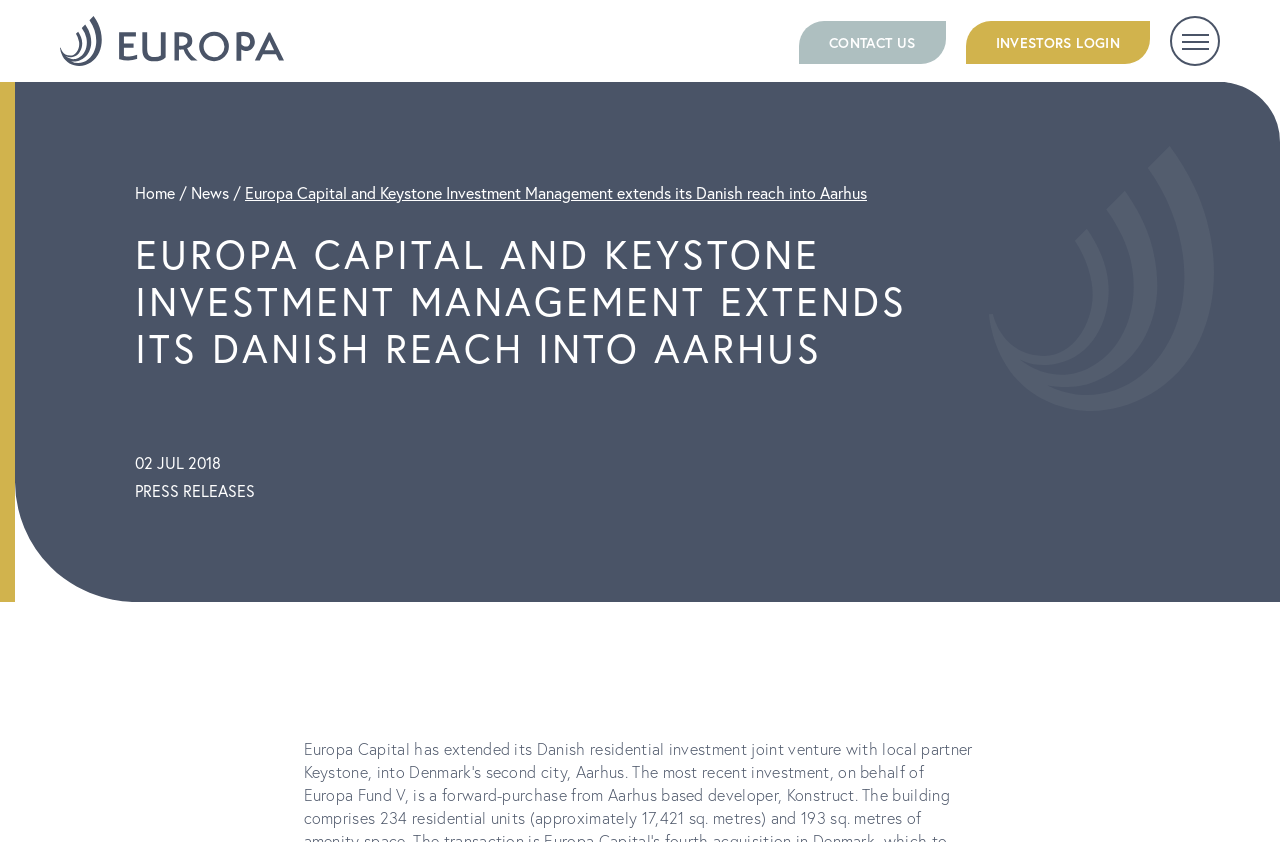Examine the image and give a thorough answer to the following question:
What is the purpose of the button on the top right?

I found a button on the top right corner of the webpage, but it doesn't have any text or description, so I couldn't determine its purpose.